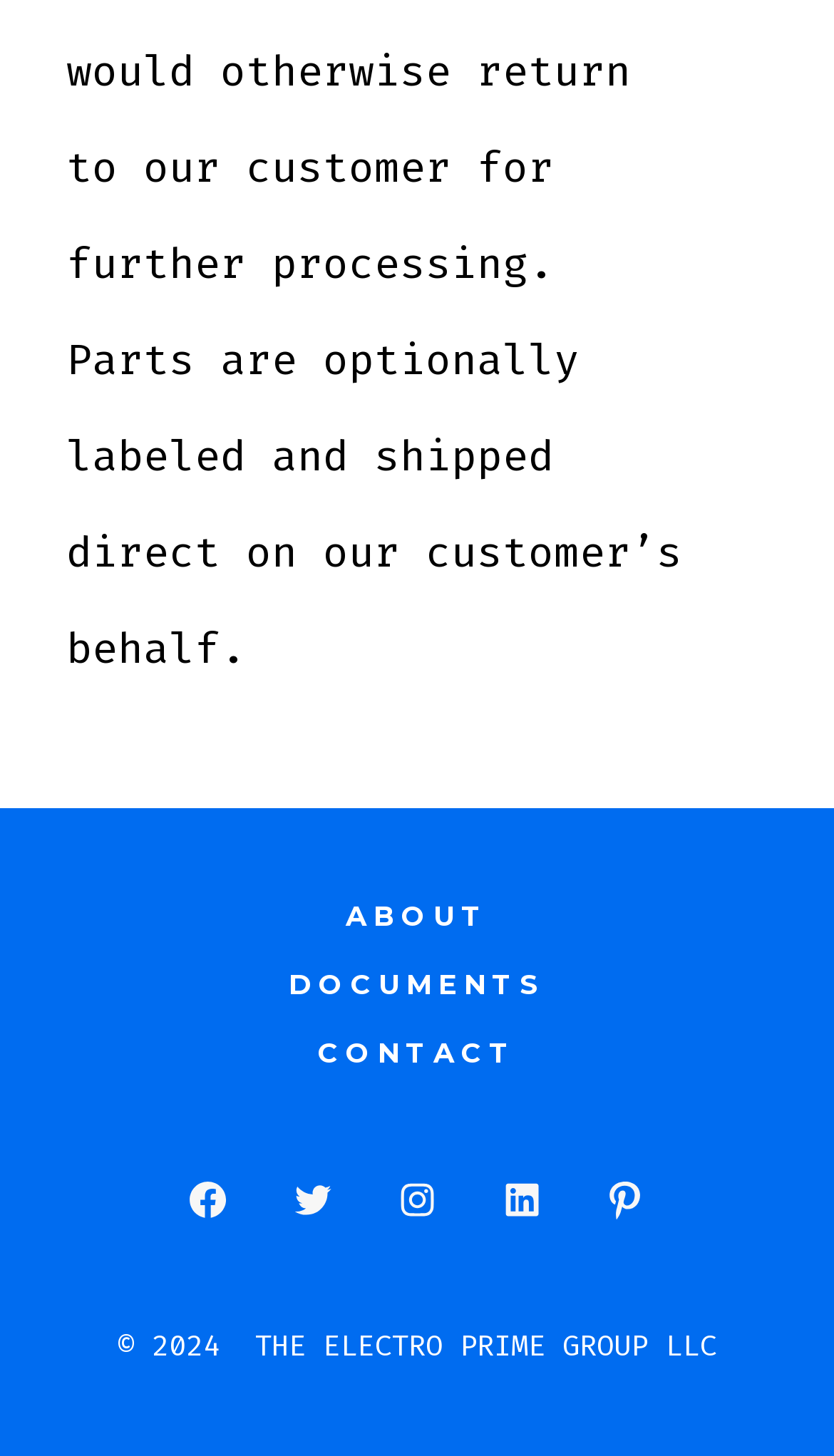Identify the bounding box coordinates of the specific part of the webpage to click to complete this instruction: "Open Twitter in a new tab".

[0.323, 0.795, 0.427, 0.854]